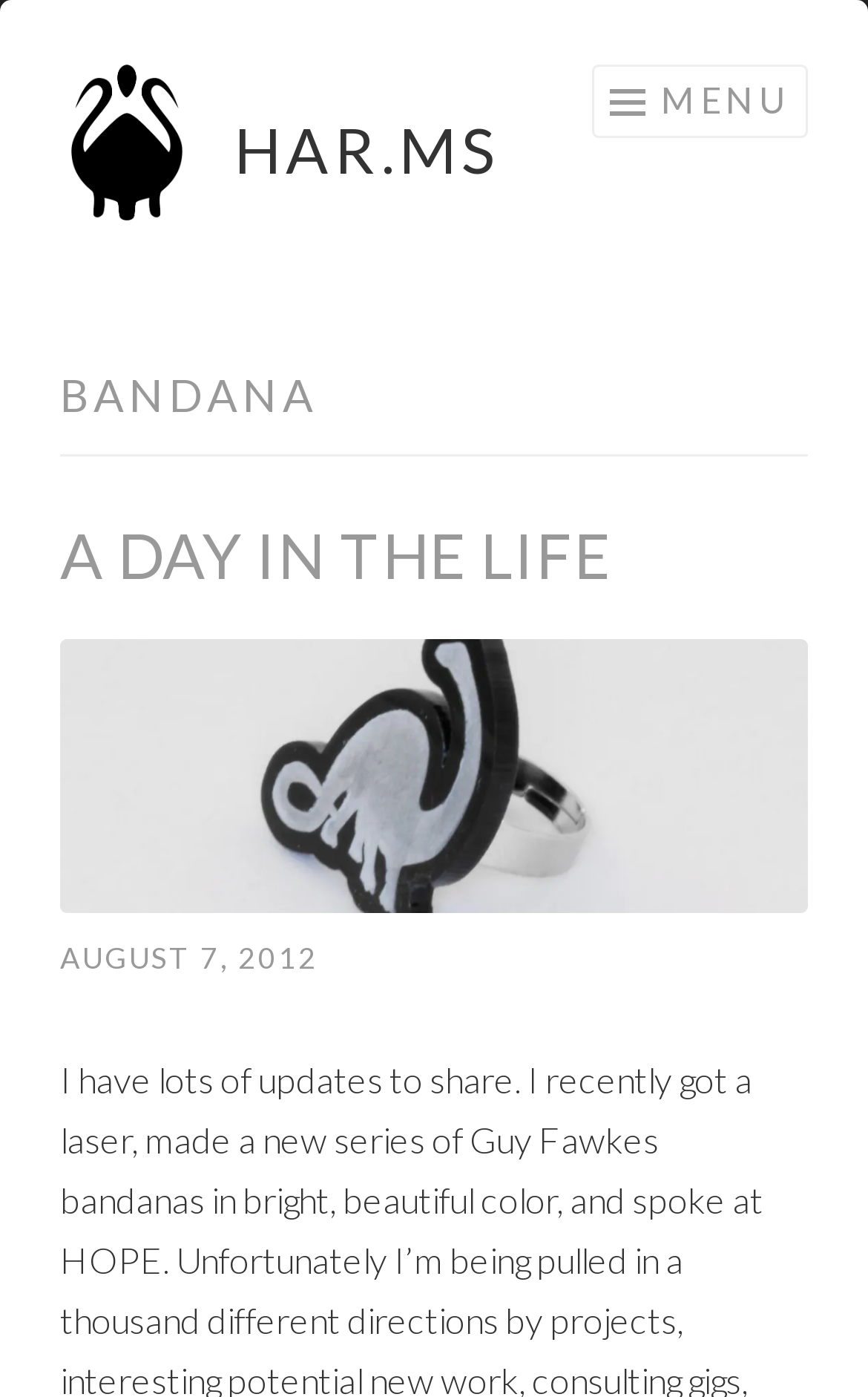What is the date of the first article?
Please give a detailed and thorough answer to the question, covering all relevant points.

The date of the first article can be found in the link element 'AUGUST 7, 2012' which is a sibling of the 'A DAY IN THE LIFE' heading element.